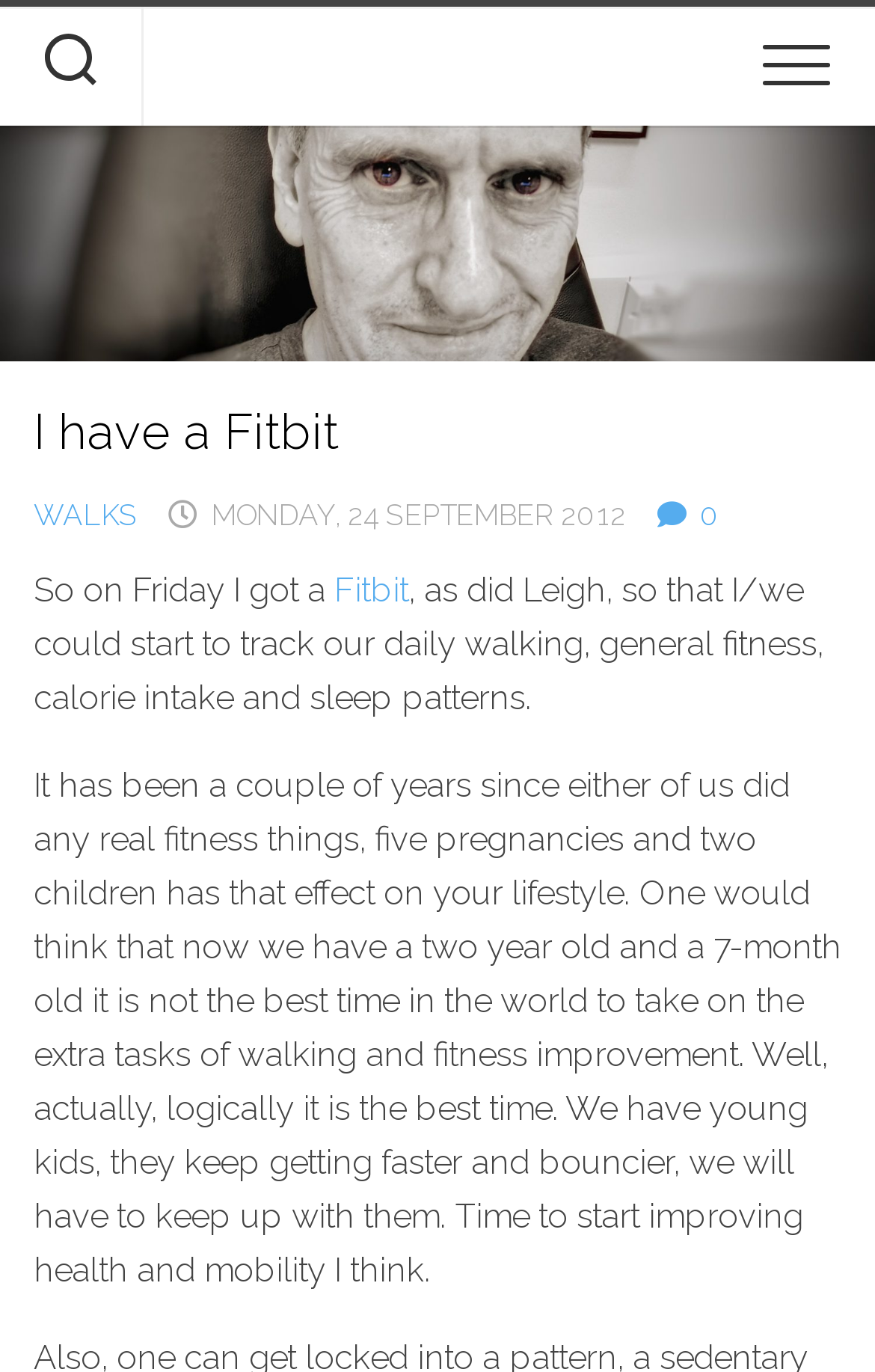Please reply to the following question using a single word or phrase: 
What is the author's name?

Mark Keating